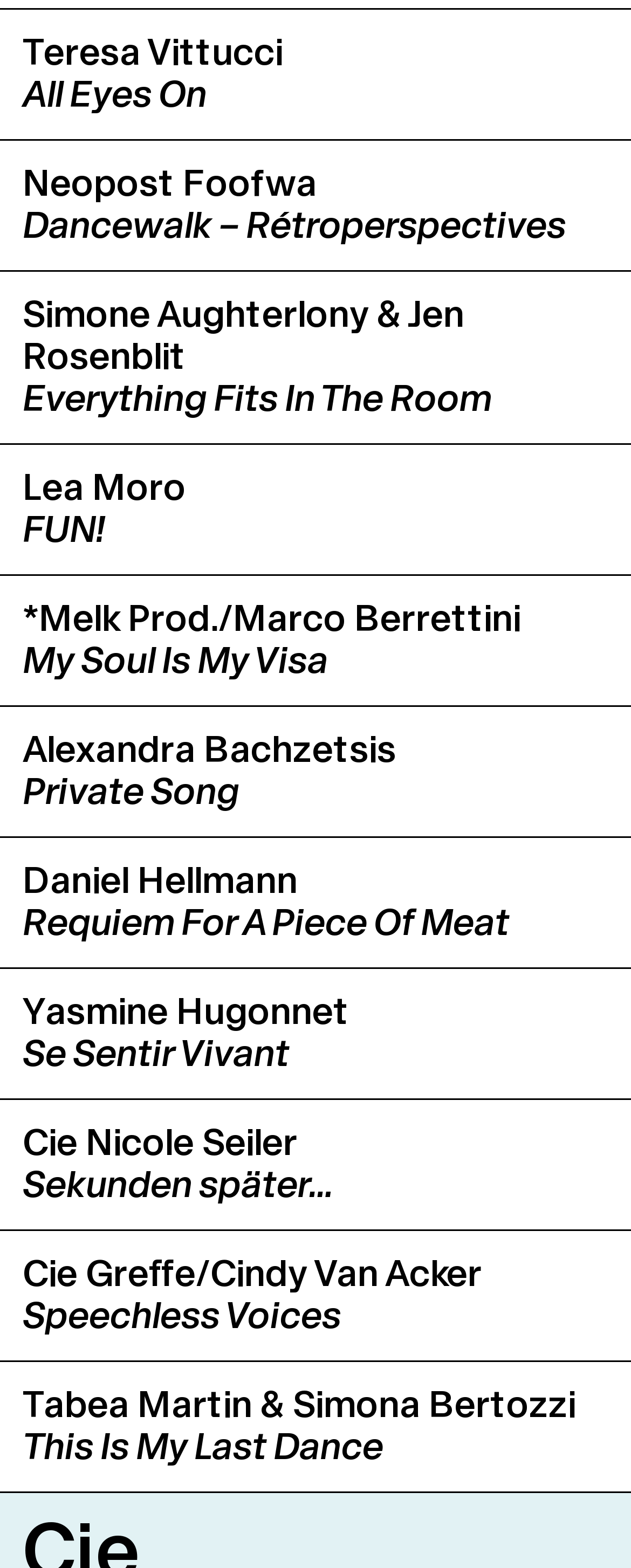Please find the bounding box coordinates of the element that must be clicked to perform the given instruction: "Click on 'Lea Moro FUN!'". The coordinates should be four float numbers from 0 to 1, i.e., [left, top, right, bottom].

[0.0, 0.284, 1.0, 0.366]